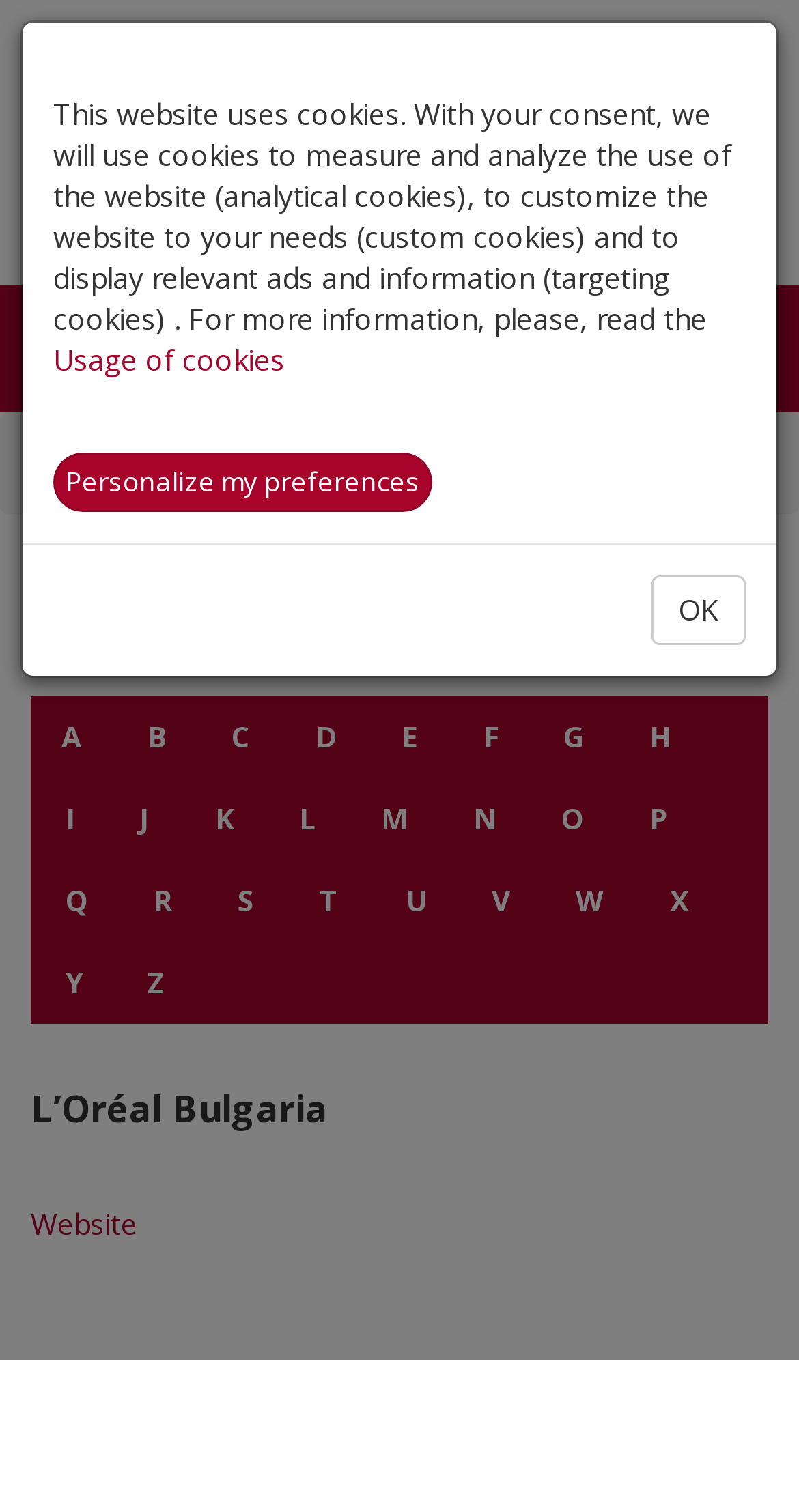Give a detailed account of the webpage's layout and content.

The webpage is about the Bulgarian Business Leaders Forum (BBLF), a top business community in Bulgaria comprising successful local and international companies across various sectors. The page promotes and encourages business ethics and corporate values.

At the top left corner, there is a logo of the BBLF, which is an image with a link to the organization's website. Below the logo, there is a layout table with social media links, including Facebook, Twitter, LinkedIn, and YouTube, each represented by an image and a link.

To the right of the social media links, there are language options, including Bulgarian and English, represented by links. Next to the language options, there is a toggle navigation button.

Below the top section, there is a navigation menu with links to different pages, including Home, Members, and a Membership directory. The Membership directory is the current page, as indicated by the heading "MEMBERSHIP DIRECTORY" in a prominent font.

The main content of the page is a list of members, organized alphabetically by company name. The list is divided into sections, each represented by a letter of the alphabet, from A to Z. Each section contains links to member companies starting with that letter.

At the bottom of the page, there is a section with information about L'Oréal Bulgaria, a member company, including a link to their website.

There is also a dialog box that appears on the page, which is a cookie policy notification. The dialog box explains the use of cookies on the website and provides options for users to personalize their preferences or accept the cookies.